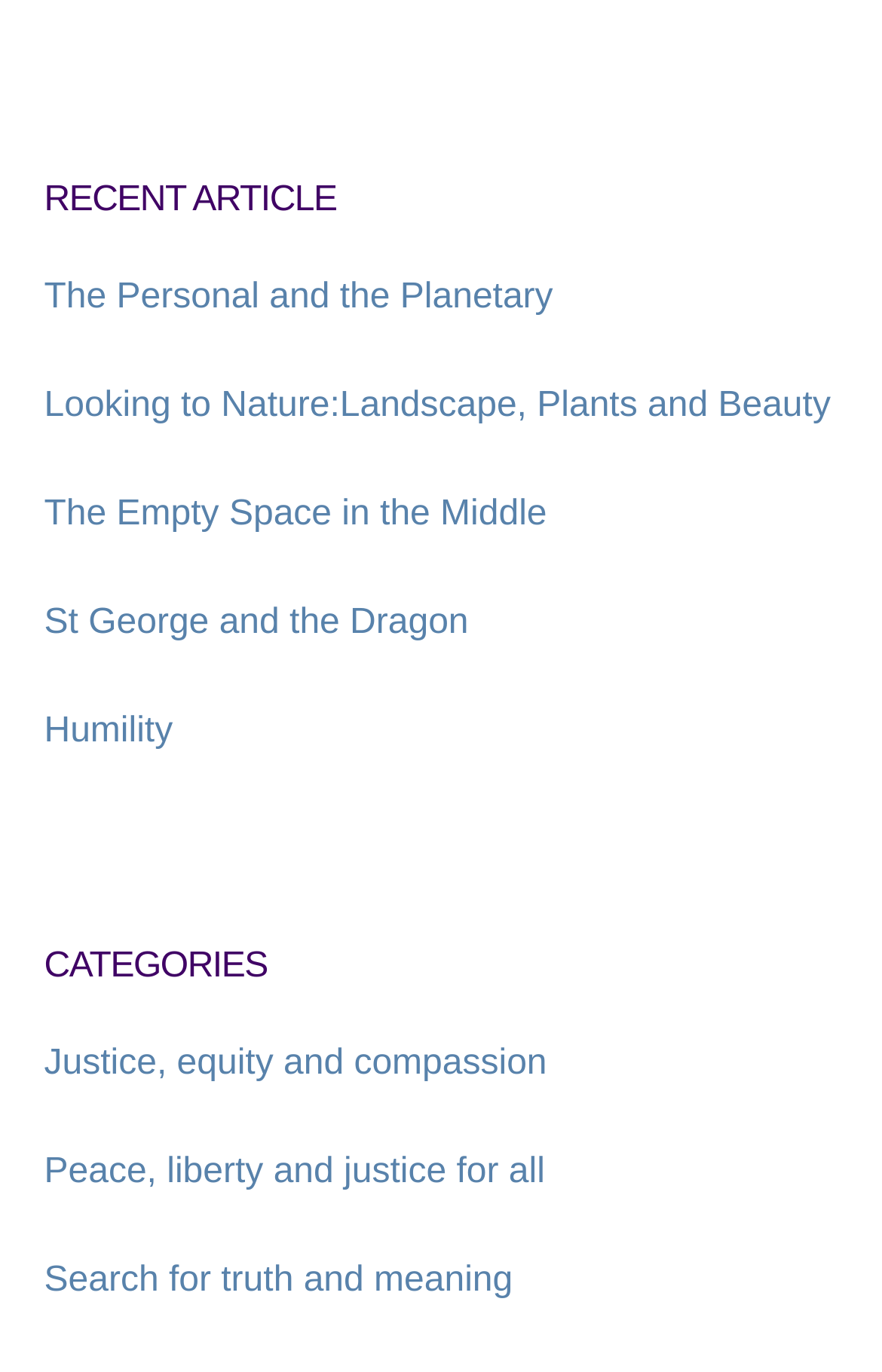What is the topic of 'Humility'?
Based on the image, provide your answer in one word or phrase.

Personal